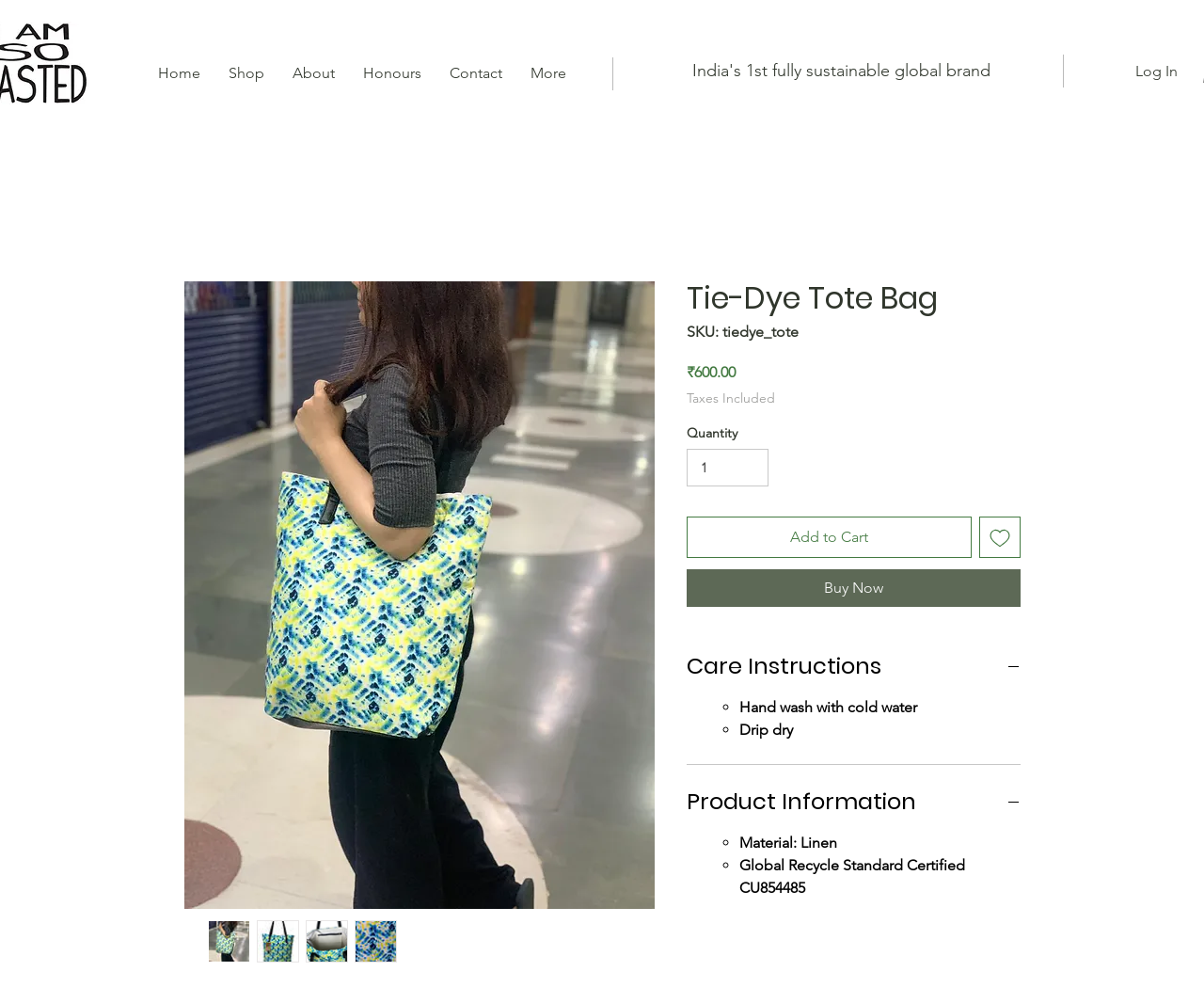Locate the bounding box coordinates of the element that needs to be clicked to carry out the instruction: "View the product details of Tie-Dye Tote Bag". The coordinates should be given as four float numbers ranging from 0 to 1, i.e., [left, top, right, bottom].

[0.153, 0.285, 0.544, 0.921]